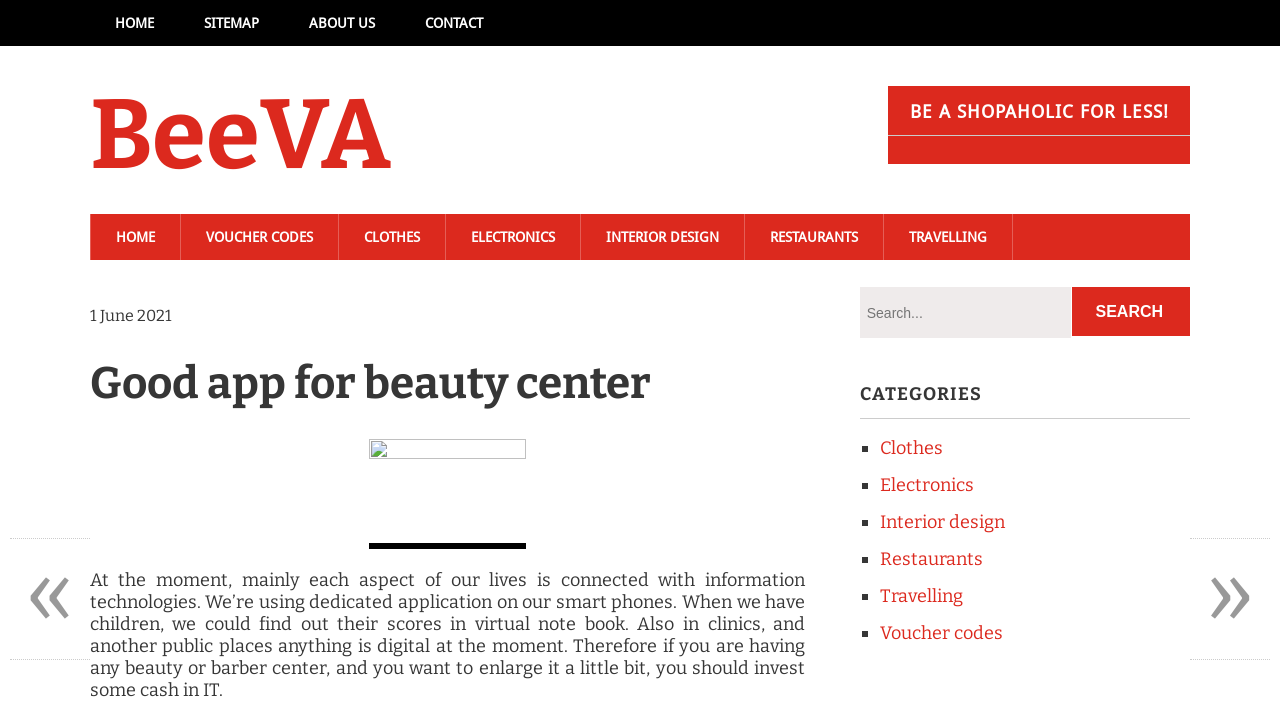How many navigation links are in the top menu?
Based on the image, give a one-word or short phrase answer.

4